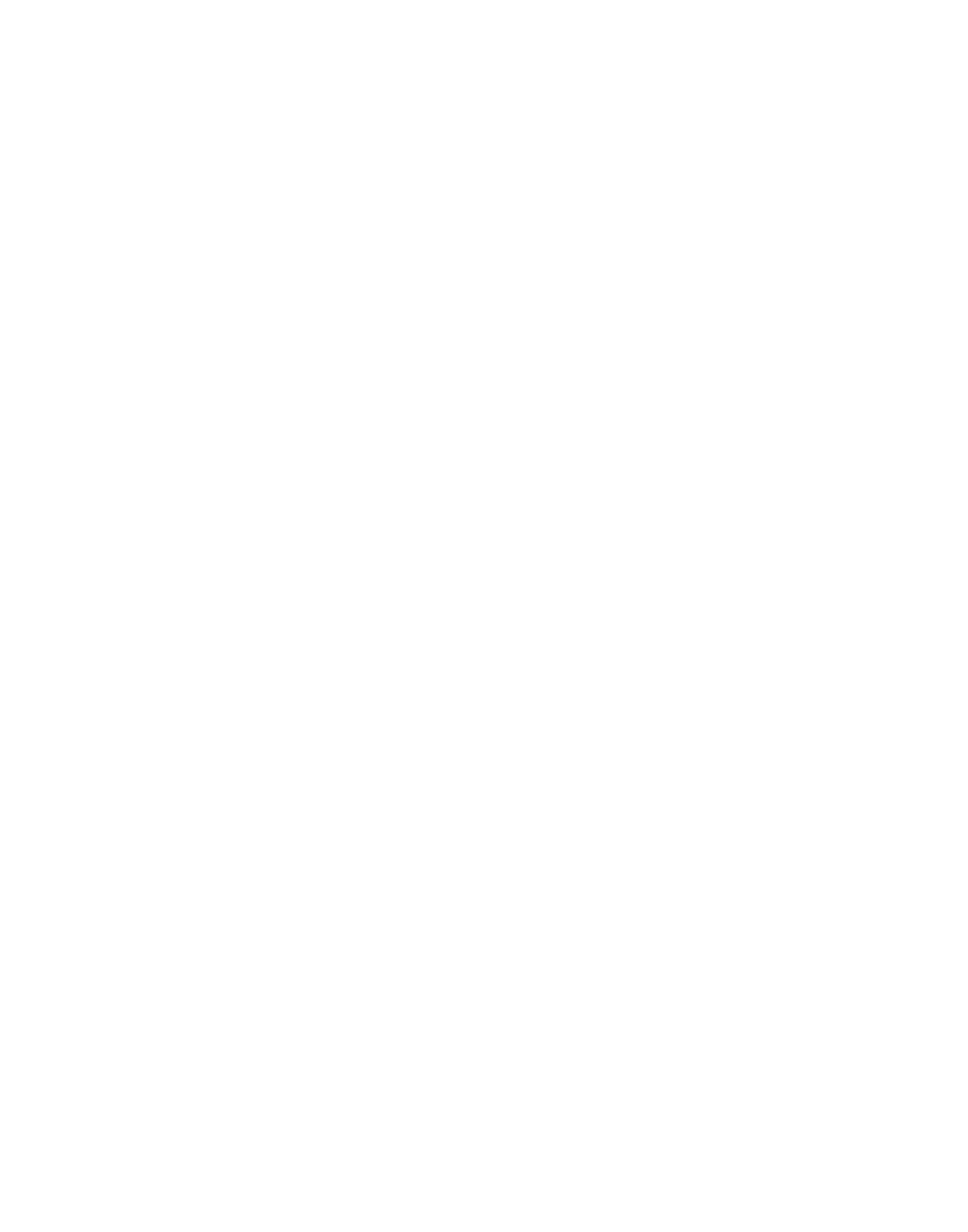Identify the bounding box coordinates for the UI element that matches this description: "Etta Lina Dress ¥12,163.00".

[0.763, 0.68, 0.837, 0.712]